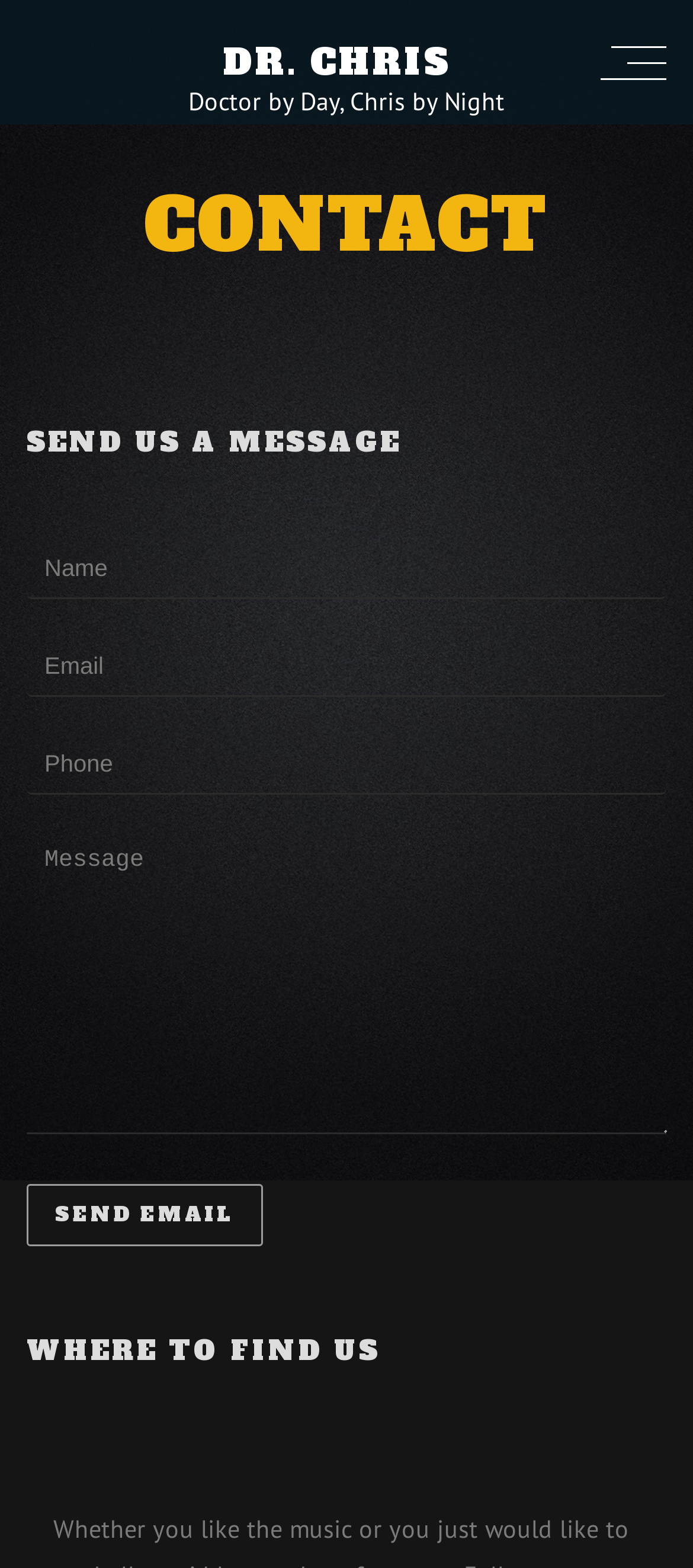Please provide the bounding box coordinates in the format (top-left x, top-left y, bottom-right x, bottom-right y). Remember, all values are floating point numbers between 0 and 1. What is the bounding box coordinate of the region described as: name="contactName" placeholder="Name"

[0.038, 0.342, 0.962, 0.382]